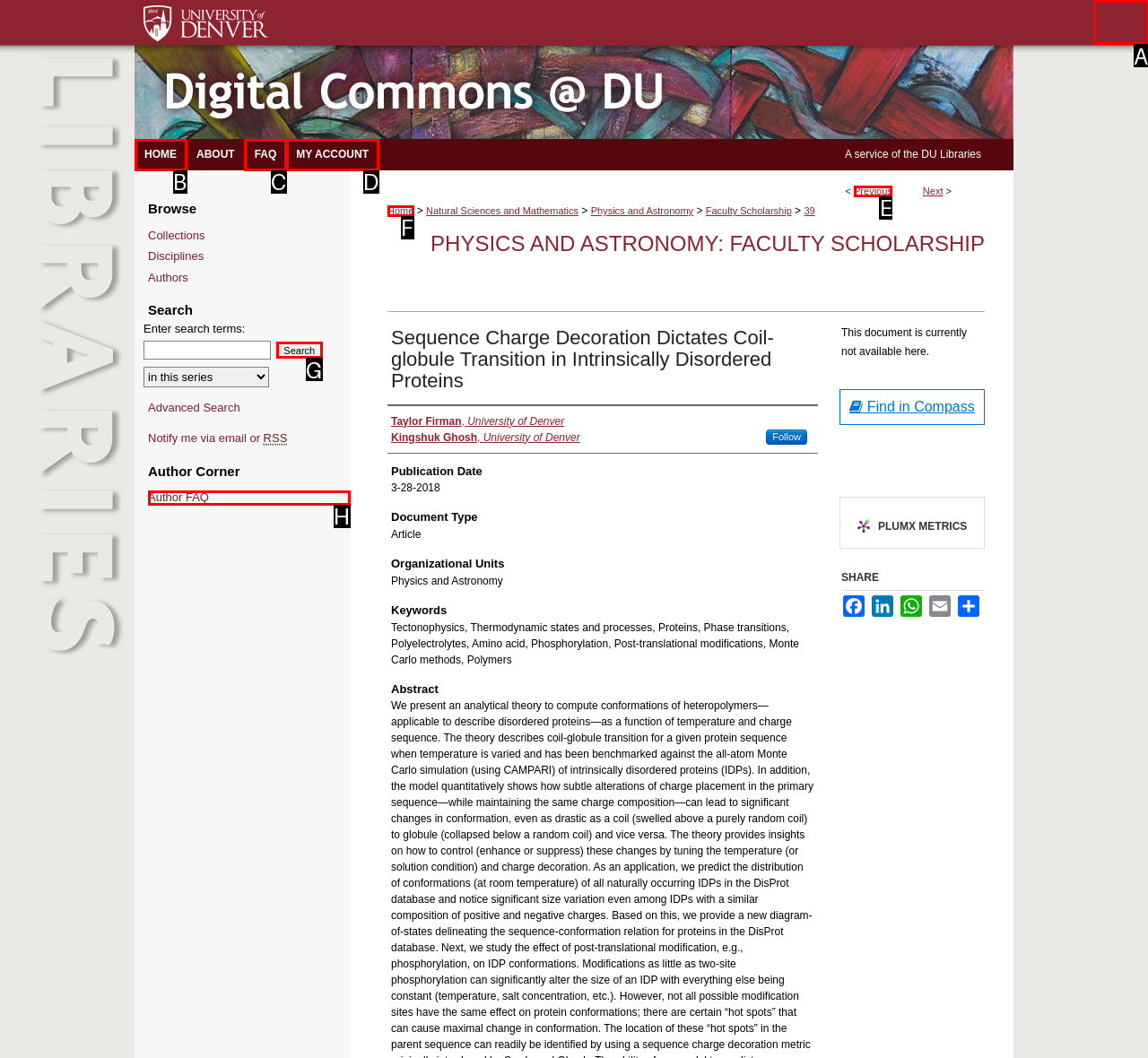Indicate which UI element needs to be clicked to fulfill the task: Click on the 'Menu' link
Answer with the letter of the chosen option from the available choices directly.

A